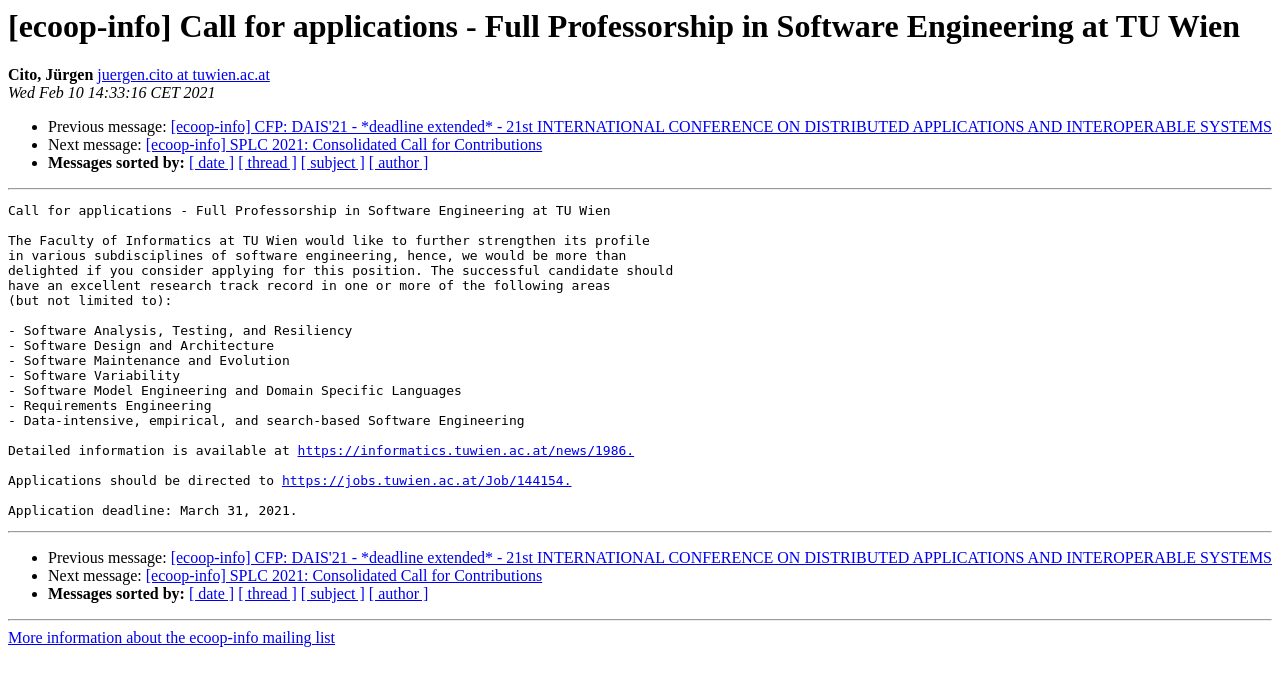Locate the headline of the webpage and generate its content.

[ecoop-info] Call for applications - Full Professorship in Software Engineering at TU Wien